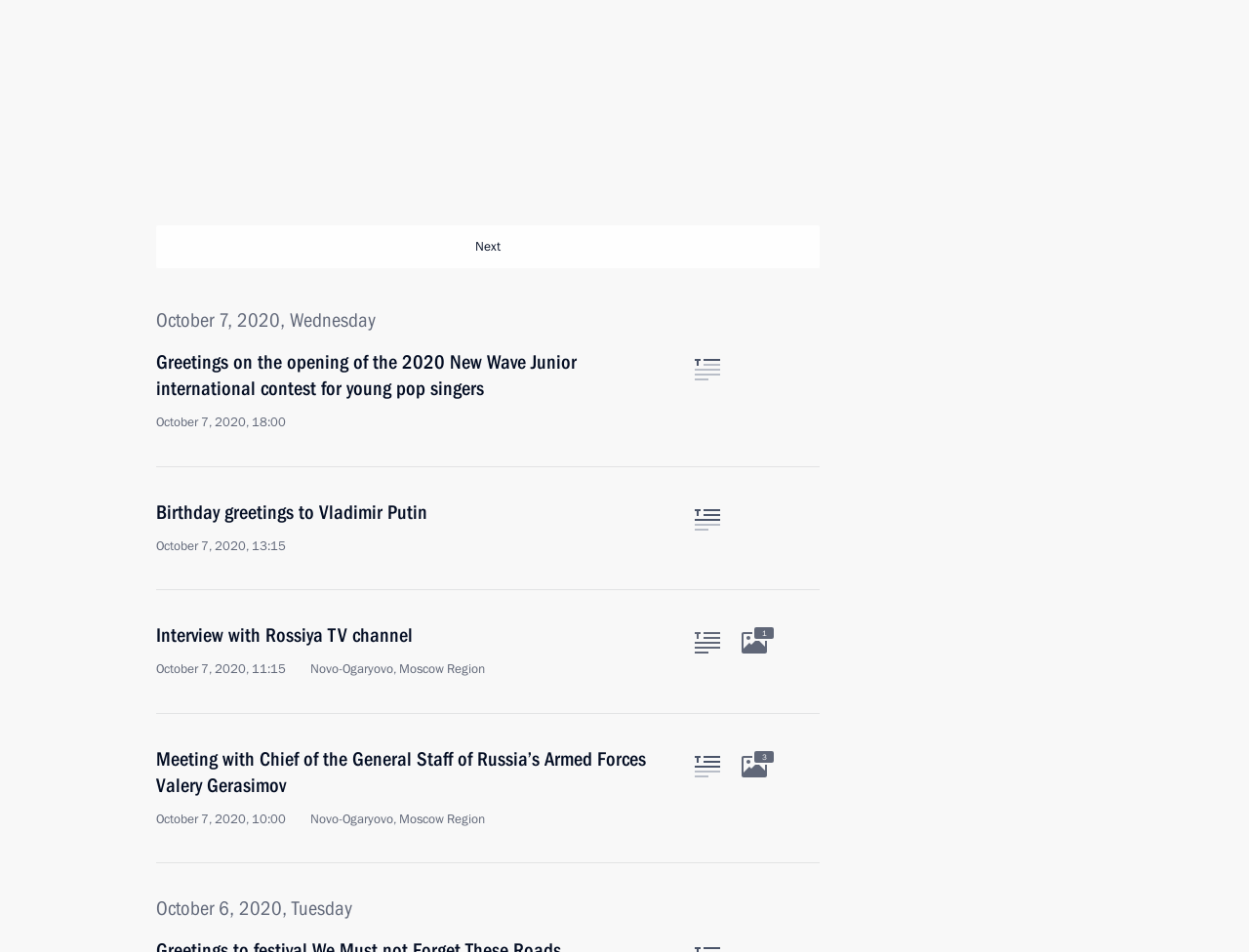Describe all the visual and textual components of the webpage comprehensively.

This webpage appears to be the official website of the President of Russia, Vladimir Putin. At the top left corner, there is a button labeled "Portal Menu" and a link to the "President of Russia" section. Next to it, there is a navigation menu with links to various sections, including "Events", "Structure", "Videos and Photos", "Documents", "Contacts", and "Search".

Below the navigation menu, there is a secondary navigation menu with links to sub-sections, including "President", "Presidential Executive Office", "State Council", "Security Council", and "Commissions and Councils". On the right side of the page, there is a button displaying the current month and year, "October, 2020".

The main content of the page is a message from Vladimir Putin, congratulating the Baikonur Cosmodrome on its 65th anniversary. The message is displayed in a prominent heading, with the text "Vladimir Putin sent a message of greetings to the Baikonur Cosmodrome current and former staff and Baikonur residents on the Baikonur complex’s 65th anniversary." Below the heading, there is a subheading with the same text, followed by a superscript and a timestamp indicating the date and time the message was sent, "October 4, 2020, 10:00".

There are also several hidden links on the page, which appear to be related to other news articles and events, including a telephone conversation with the President of Tajikistan, a message to the "History for the Future. A New Look" forum, and greetings to teachers on Teacher's Day.

At the bottom of the page, there is a link to close the page, as well as links to other sections, including "Events" and a heading with the same text as the main message.